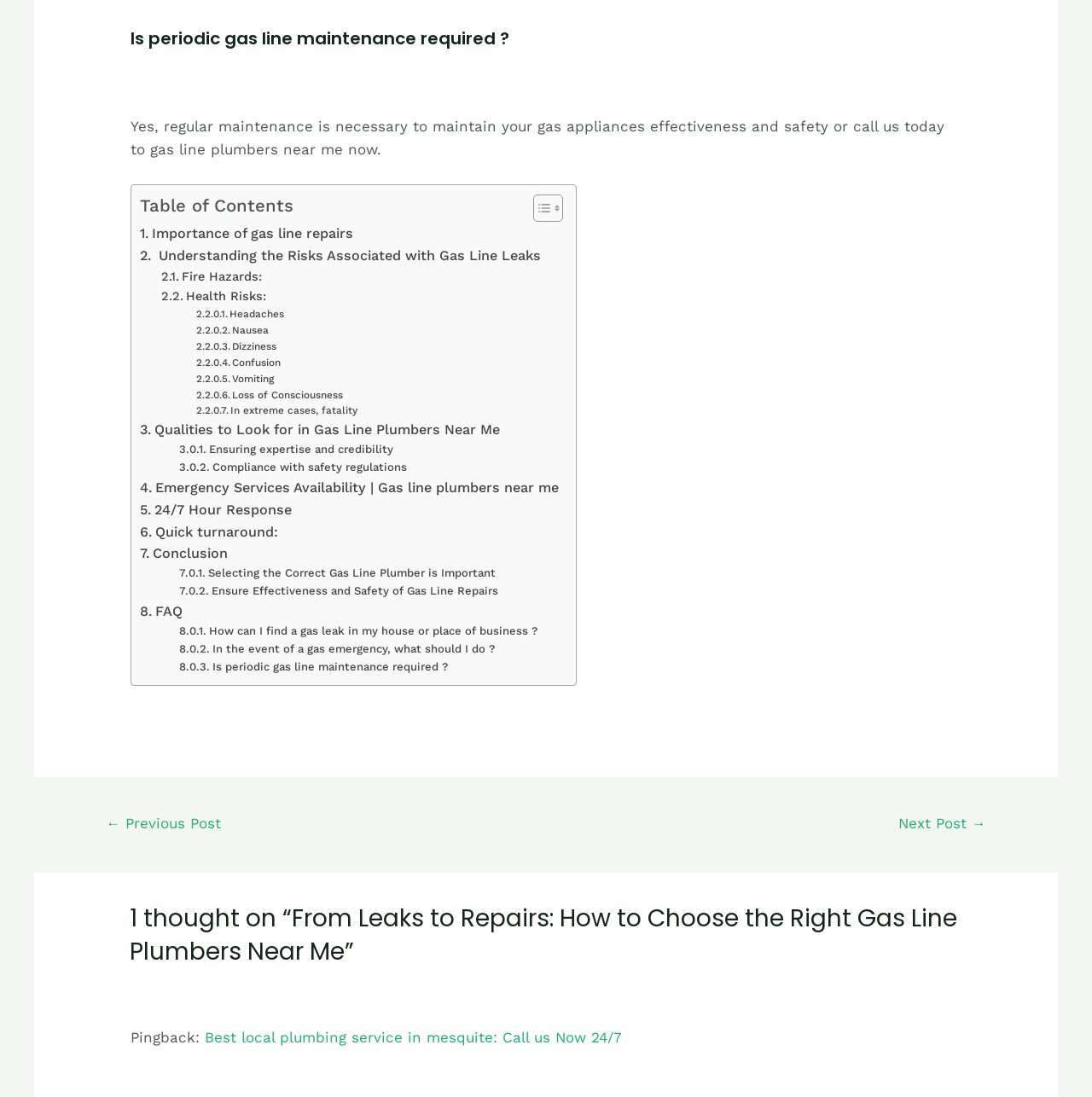With reference to the screenshot, provide a detailed response to the question below:
What should I do in the event of a gas emergency?

The webpage has a FAQ section that answers this question. According to the FAQ, the answer can be found in the link 'In the event of a gas emergency, what should I do?'.